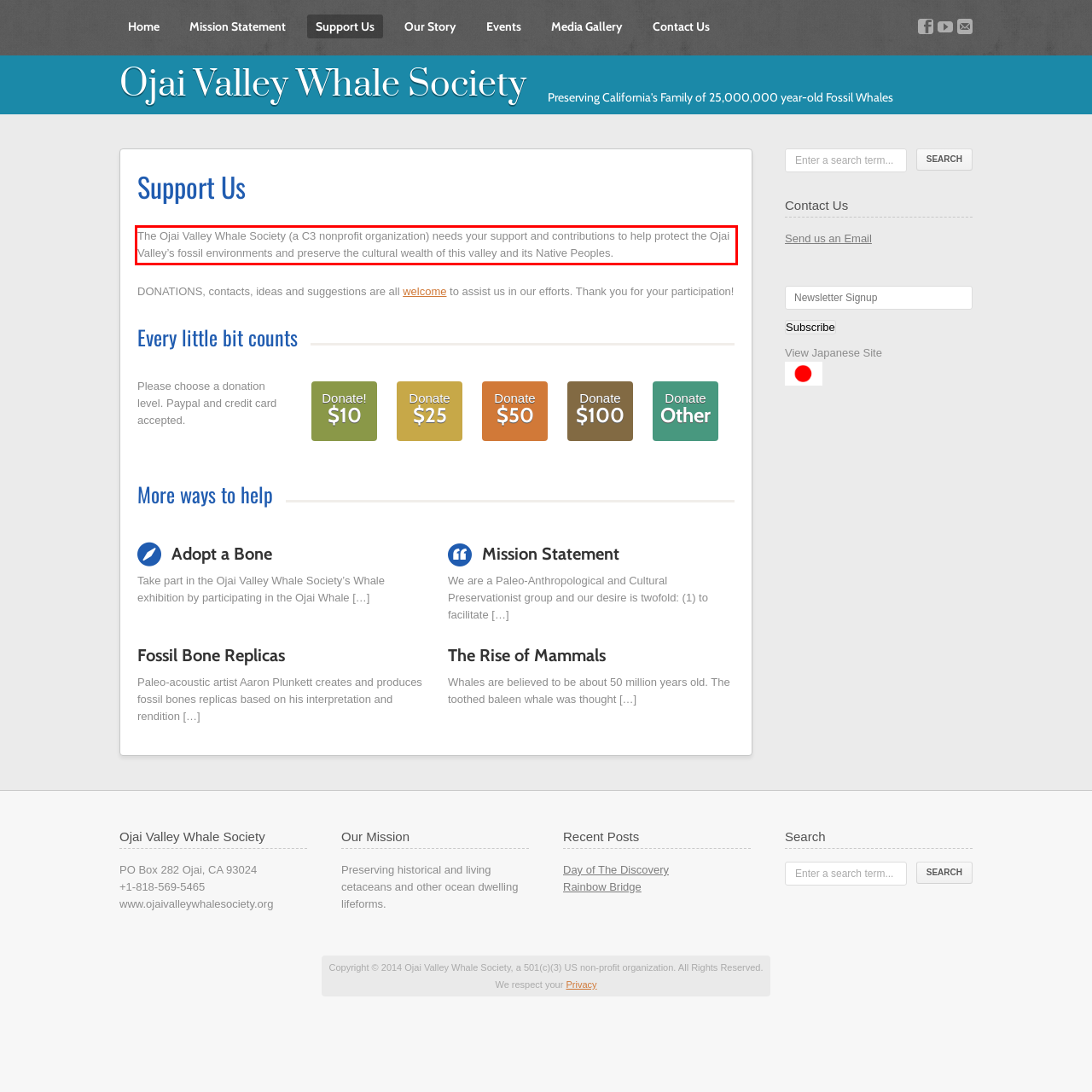The screenshot provided shows a webpage with a red bounding box. Apply OCR to the text within this red bounding box and provide the extracted content.

The Ojai Valley Whale Society (a C3 nonprofit organization) needs your support and contributions to help protect the Ojai Valley’s fossil environments and preserve the cultural wealth of this valley and its Native Peoples.